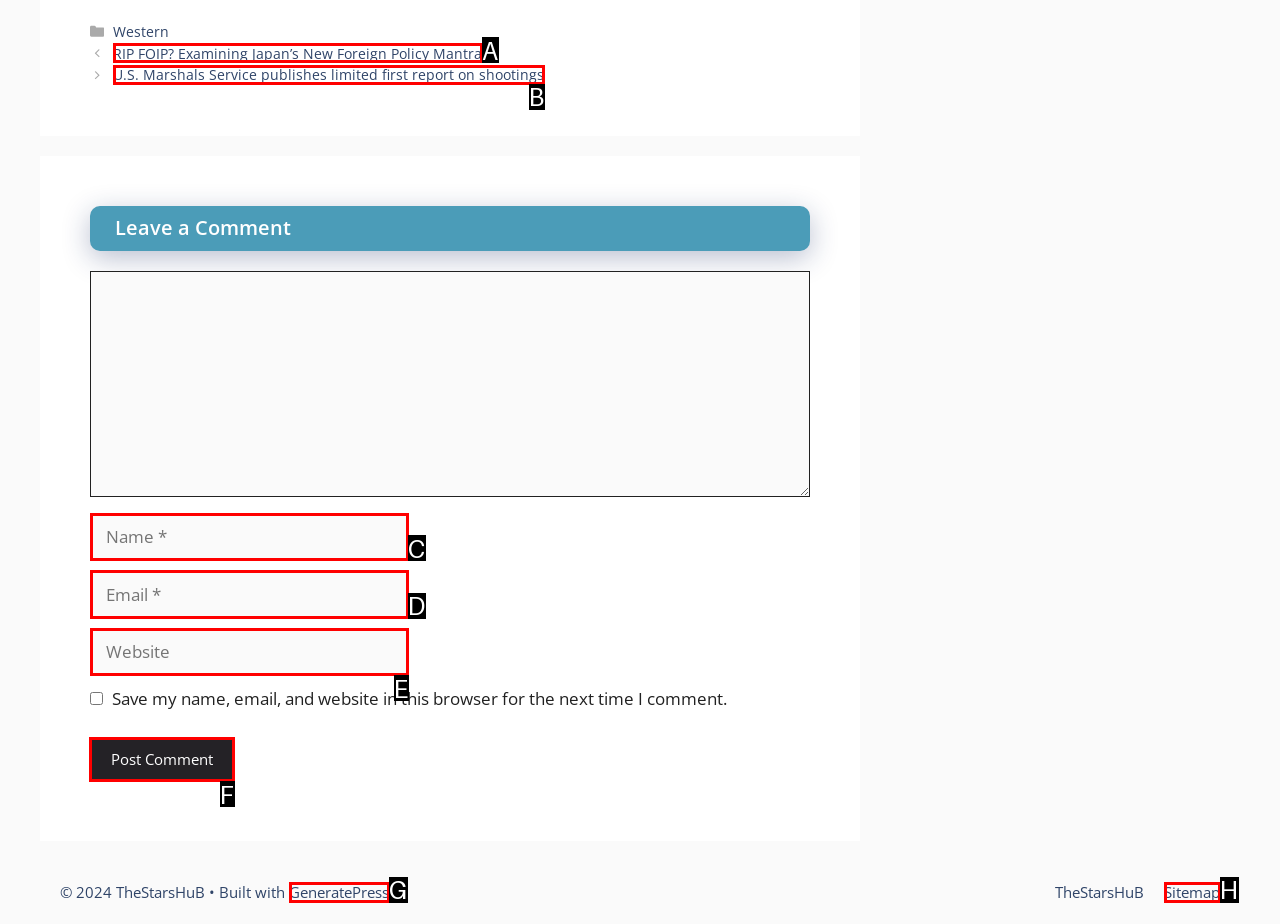To complete the task: Click on the 'Post Comment' button, which option should I click? Answer with the appropriate letter from the provided choices.

F